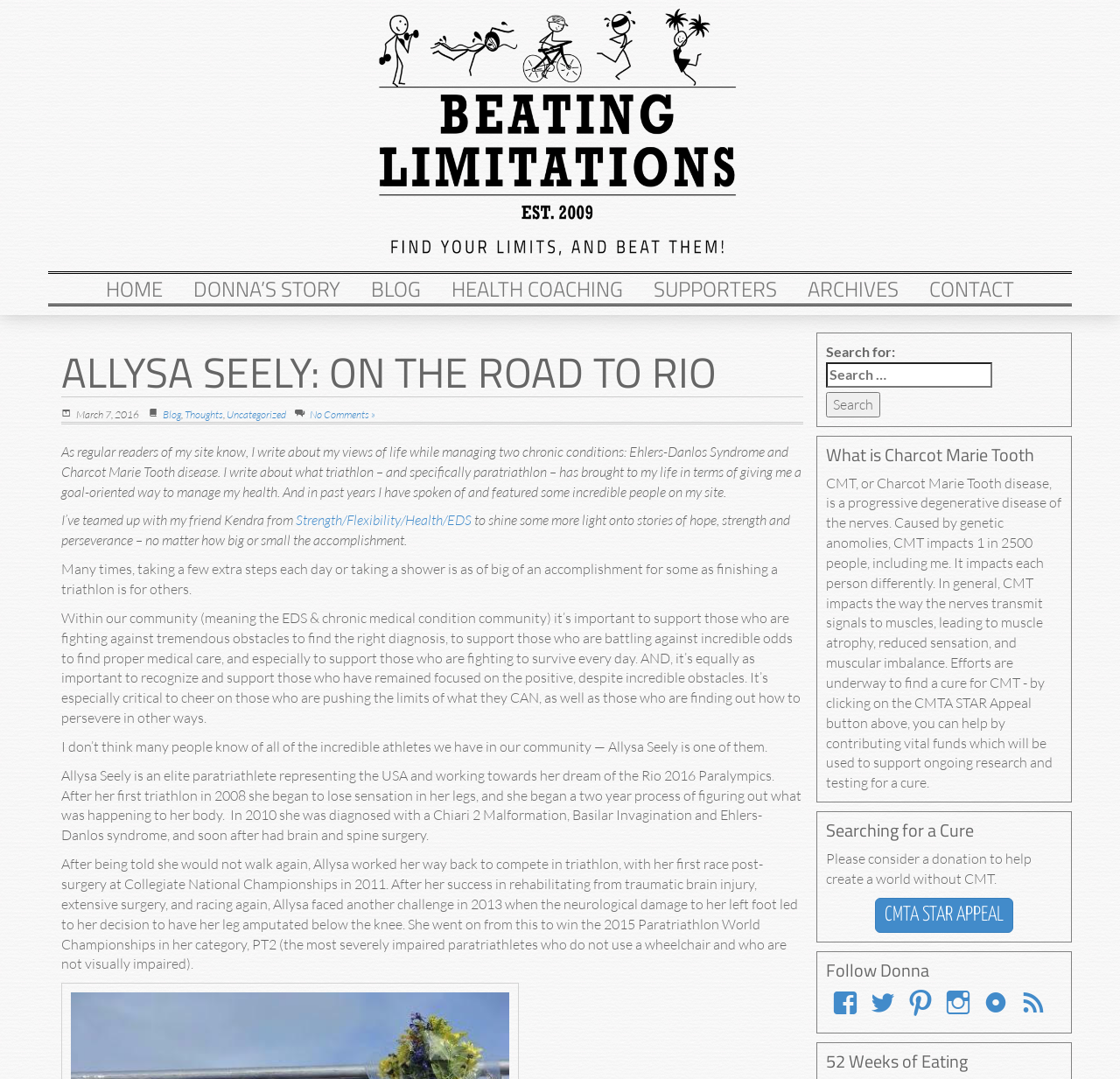Using the information in the image, give a comprehensive answer to the question: 
What is the disease that the author of this webpage has?

The author of this webpage has two chronic conditions, Ehlers-Danlos Syndrome and Charcot Marie Tooth disease, as mentioned in the text 'I write about my views of life while managing two chronic conditions: Ehlers-Danlos Syndrome and Charcot Marie Tooth disease.'